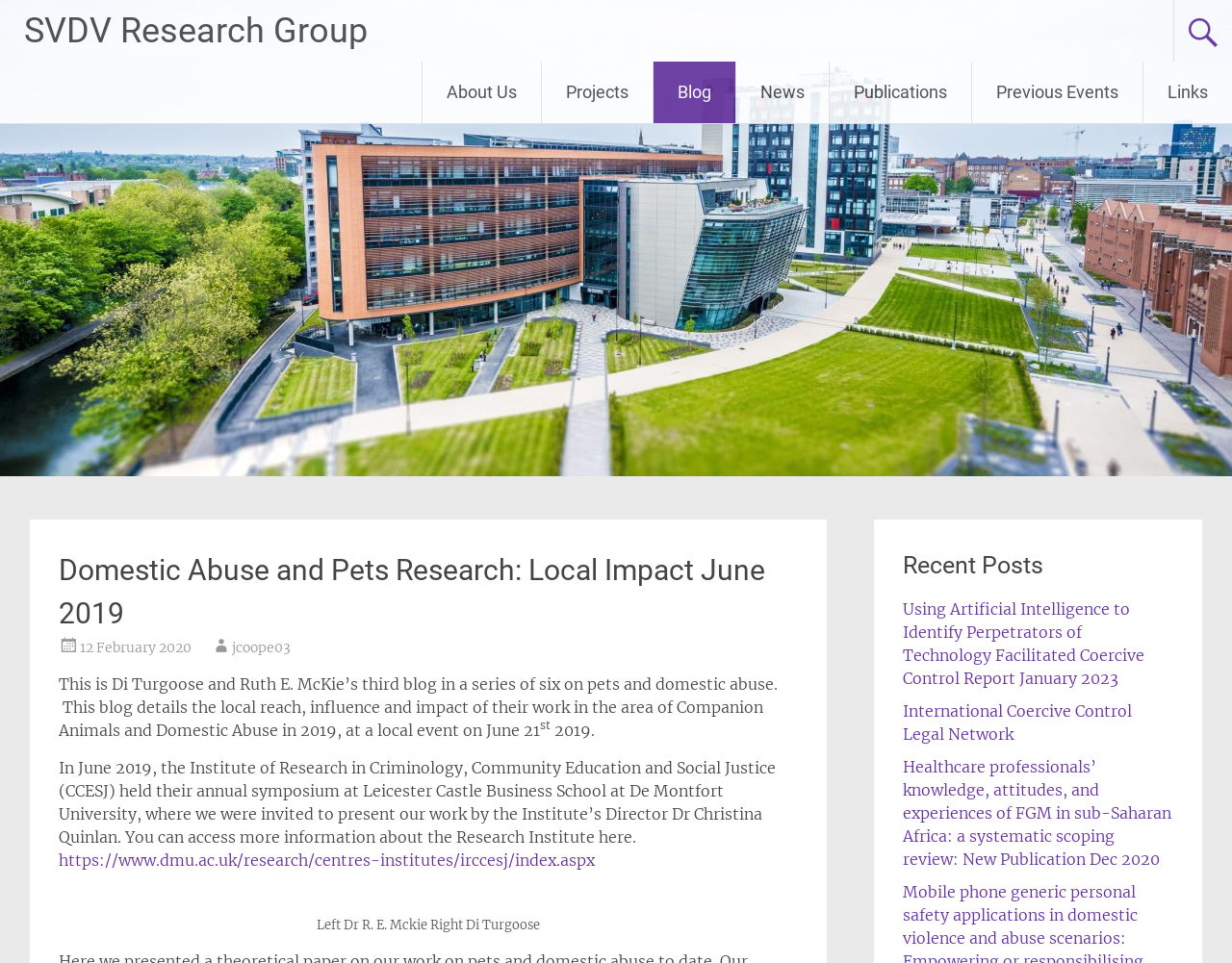Can you pinpoint the bounding box coordinates for the clickable element required for this instruction: "Check the news about International Coercive Control Legal Network"? The coordinates should be four float numbers between 0 and 1, i.e., [left, top, right, bottom].

[0.733, 0.728, 0.919, 0.772]